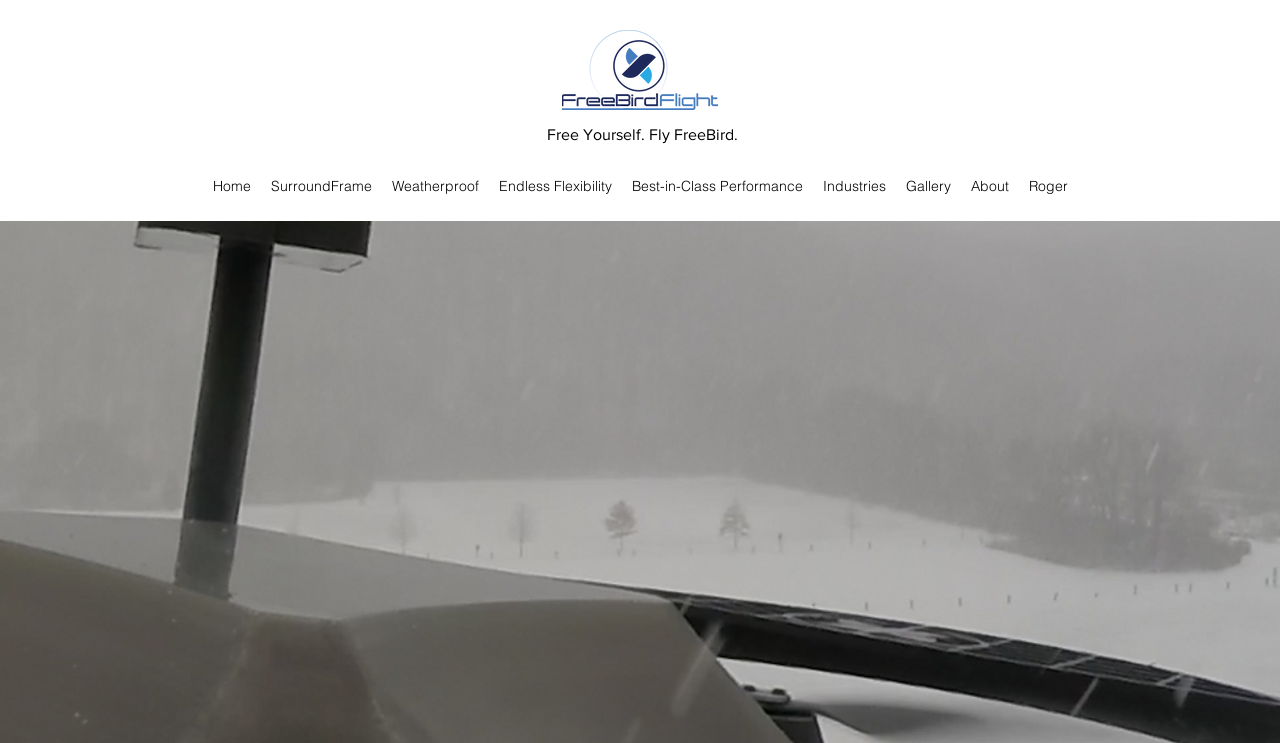Highlight the bounding box of the UI element that corresponds to this description: "Best-in-Class Performance".

[0.486, 0.23, 0.635, 0.27]